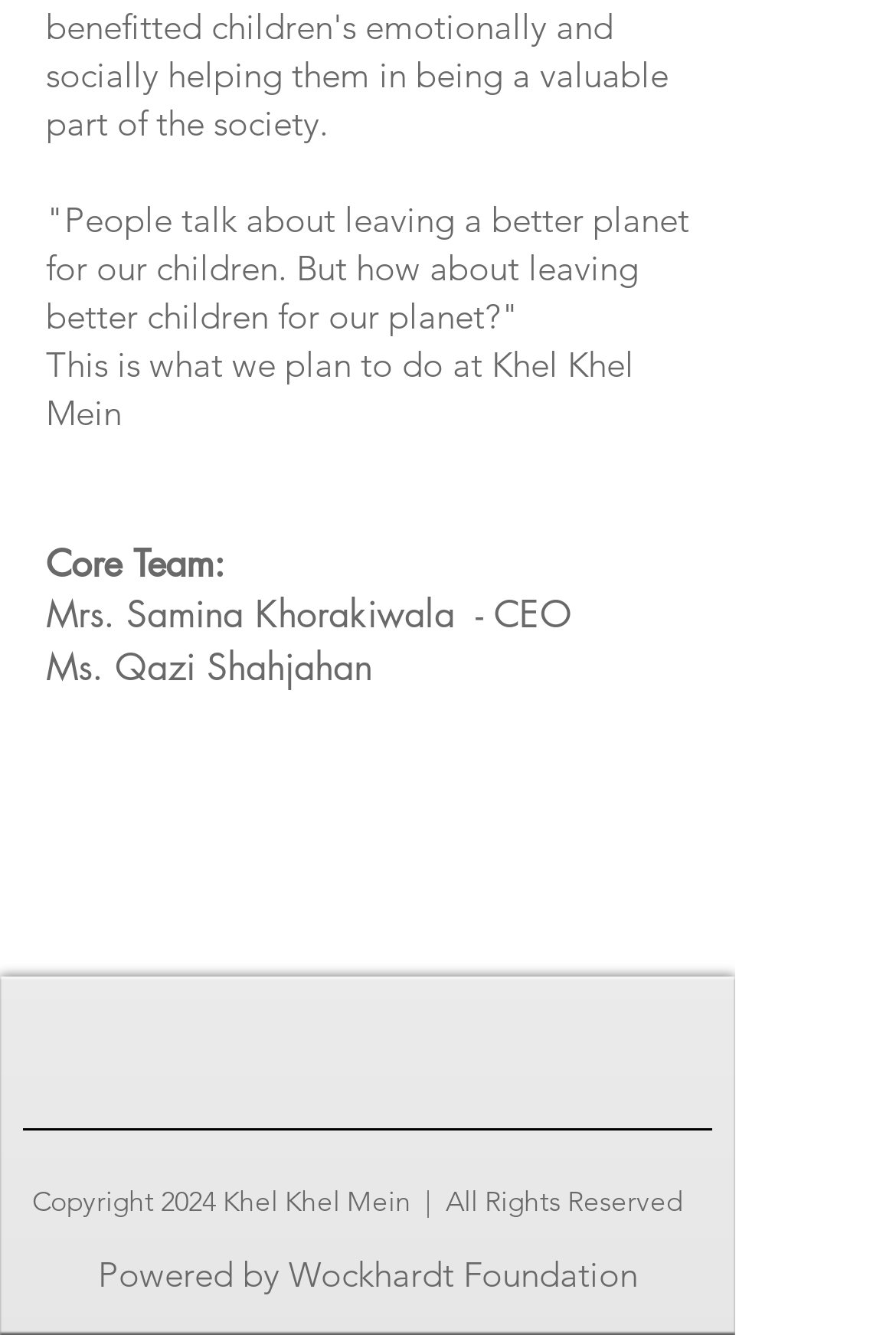What is the name of the organization that powered the webpage?
Refer to the image and provide a one-word or short phrase answer.

Wockhardt Foundation